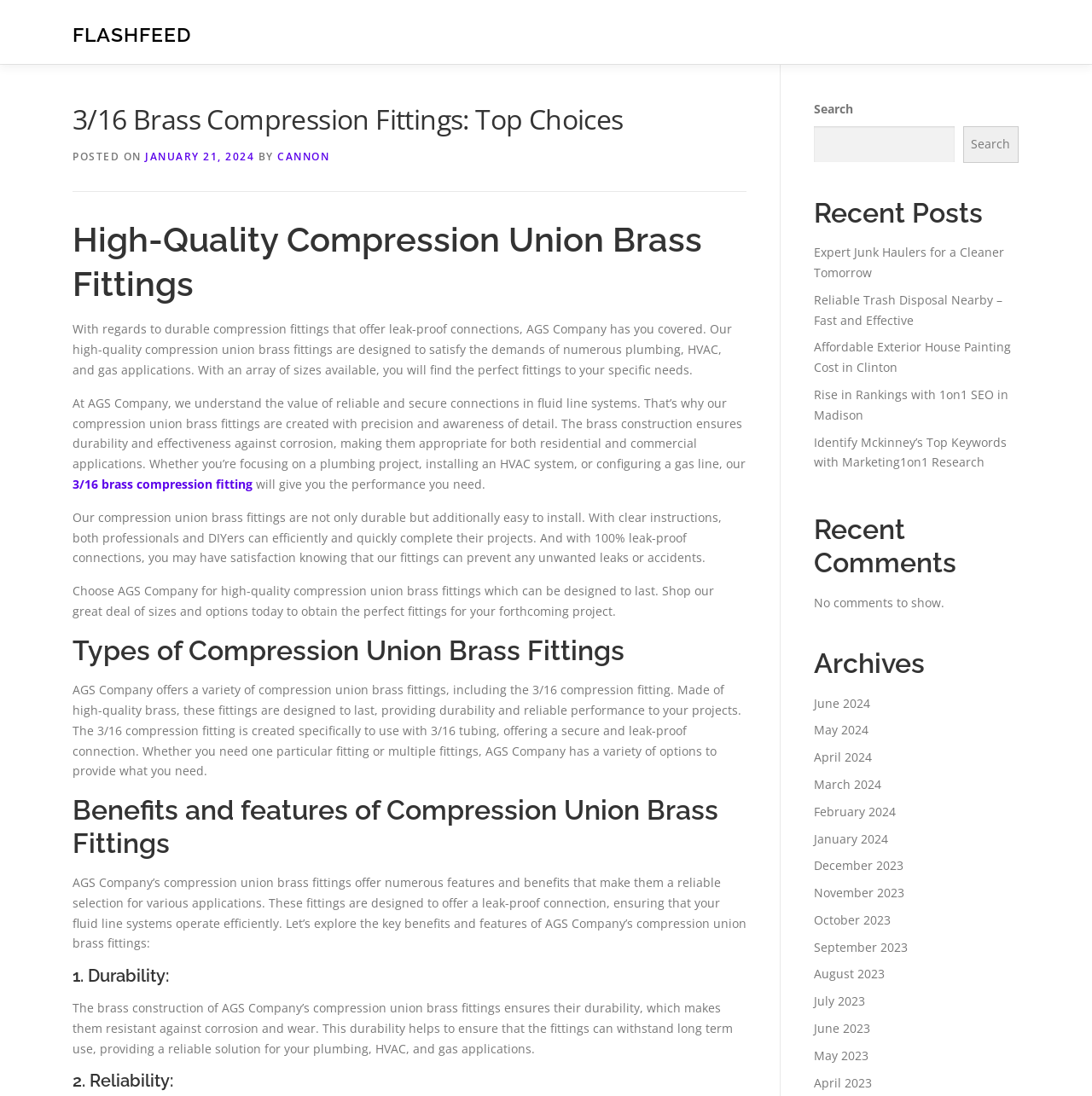Locate and provide the bounding box coordinates for the HTML element that matches this description: "3/16 brass compression fitting".

[0.066, 0.434, 0.231, 0.449]